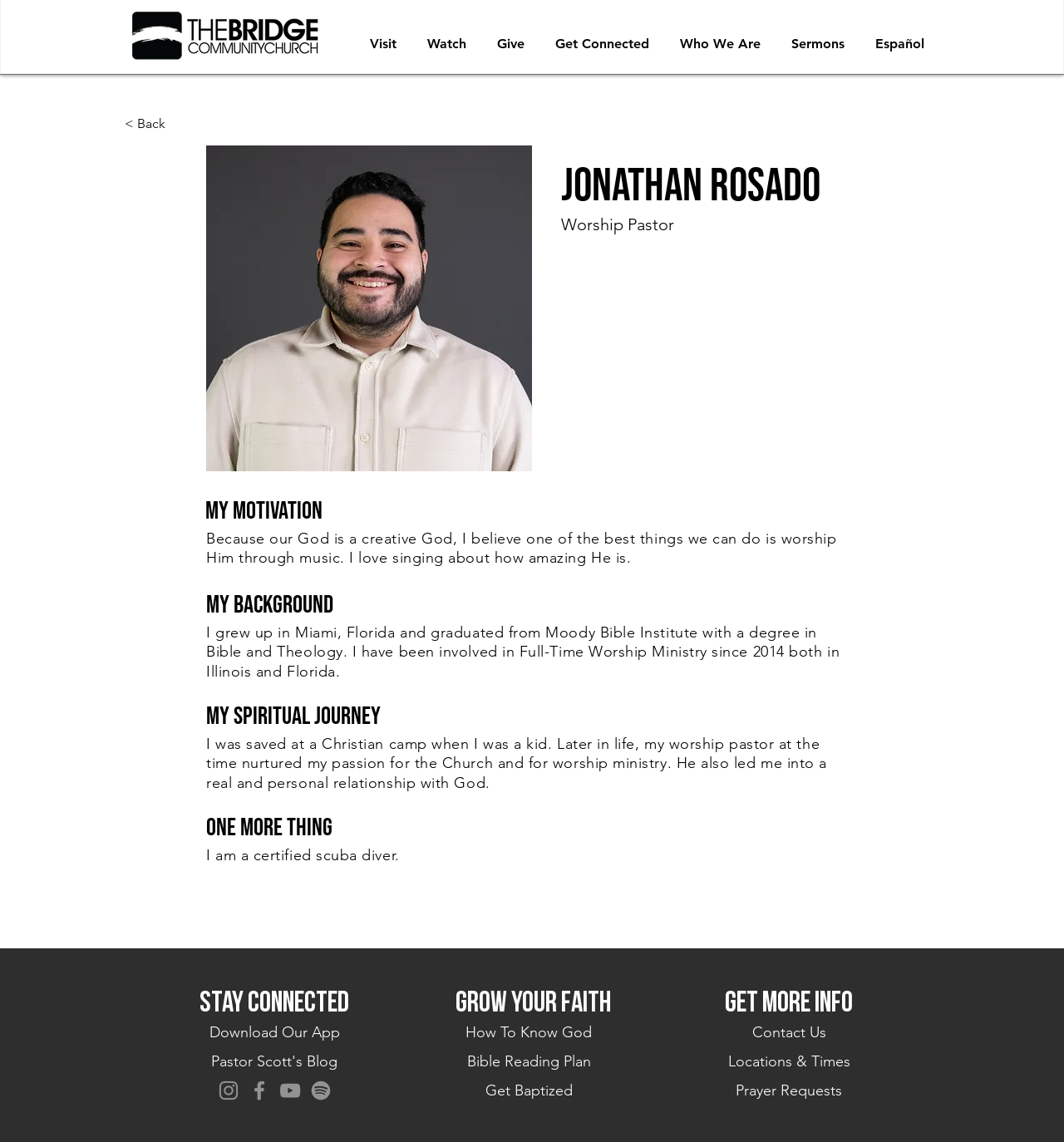Provide a brief response to the question below using a single word or phrase: 
What social media platforms are listed at the bottom of the webpage?

Instagram, Facebook, YouTube, Spotify